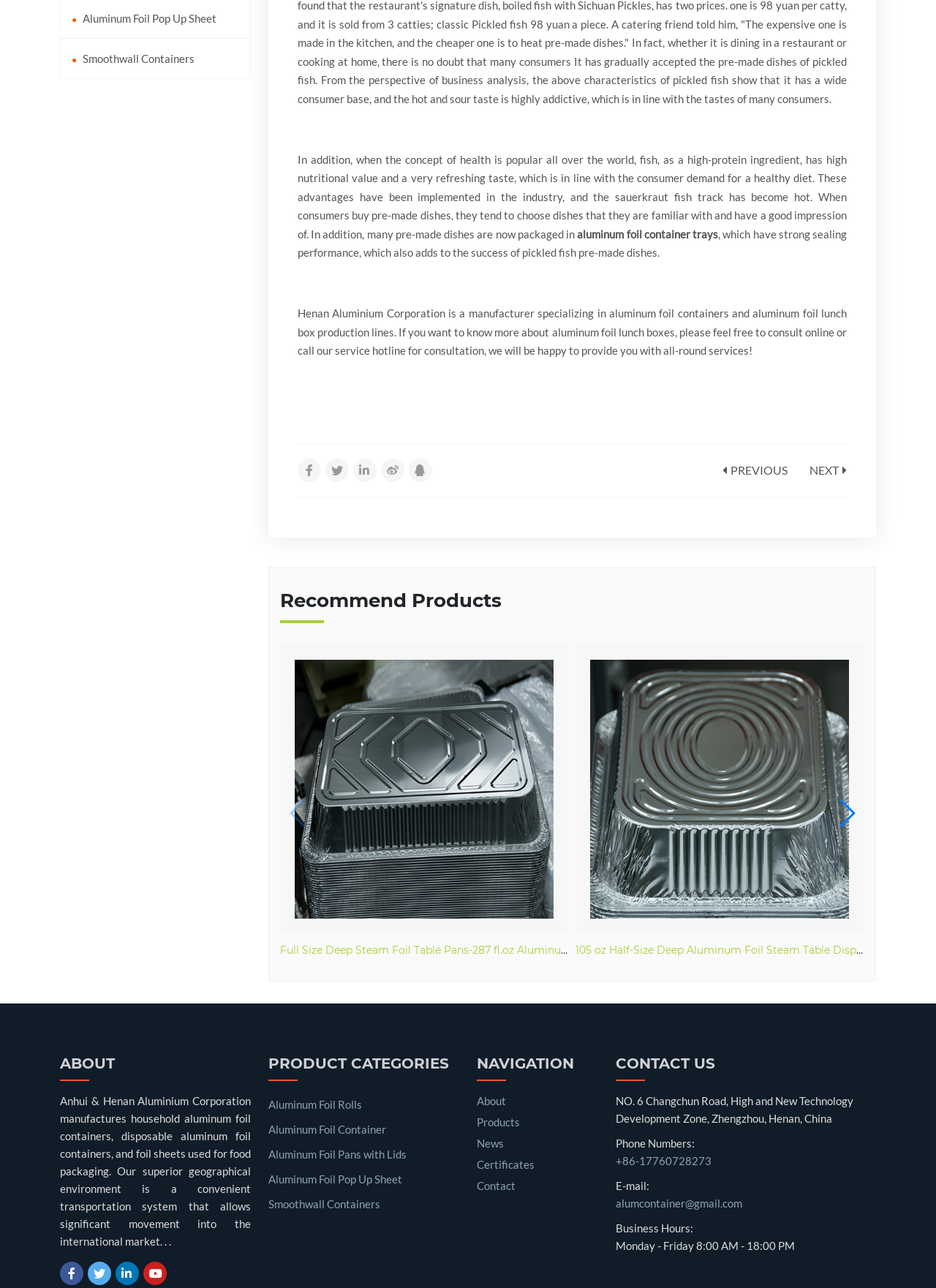Please locate the clickable area by providing the bounding box coordinates to follow this instruction: "Go to the 'NEXT' page".

[0.865, 0.358, 0.905, 0.372]